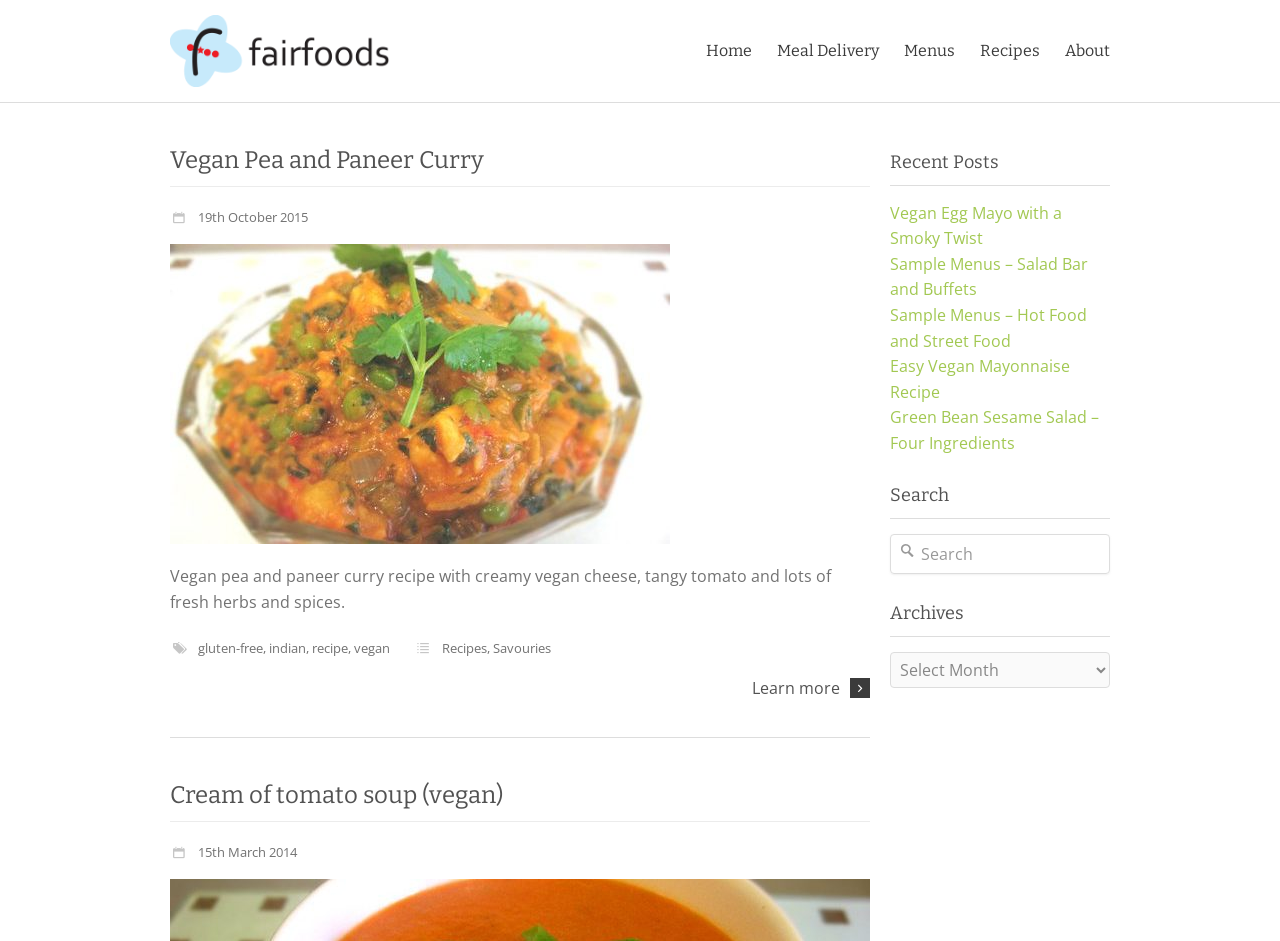How many recent posts are listed?
Please utilize the information in the image to give a detailed response to the question.

The 'Recent Posts' section lists six links to different posts, including 'Vegan Egg Mayo with a Smoky Twist', 'Sample Menus – Salad Bar and Buffets', and four others.